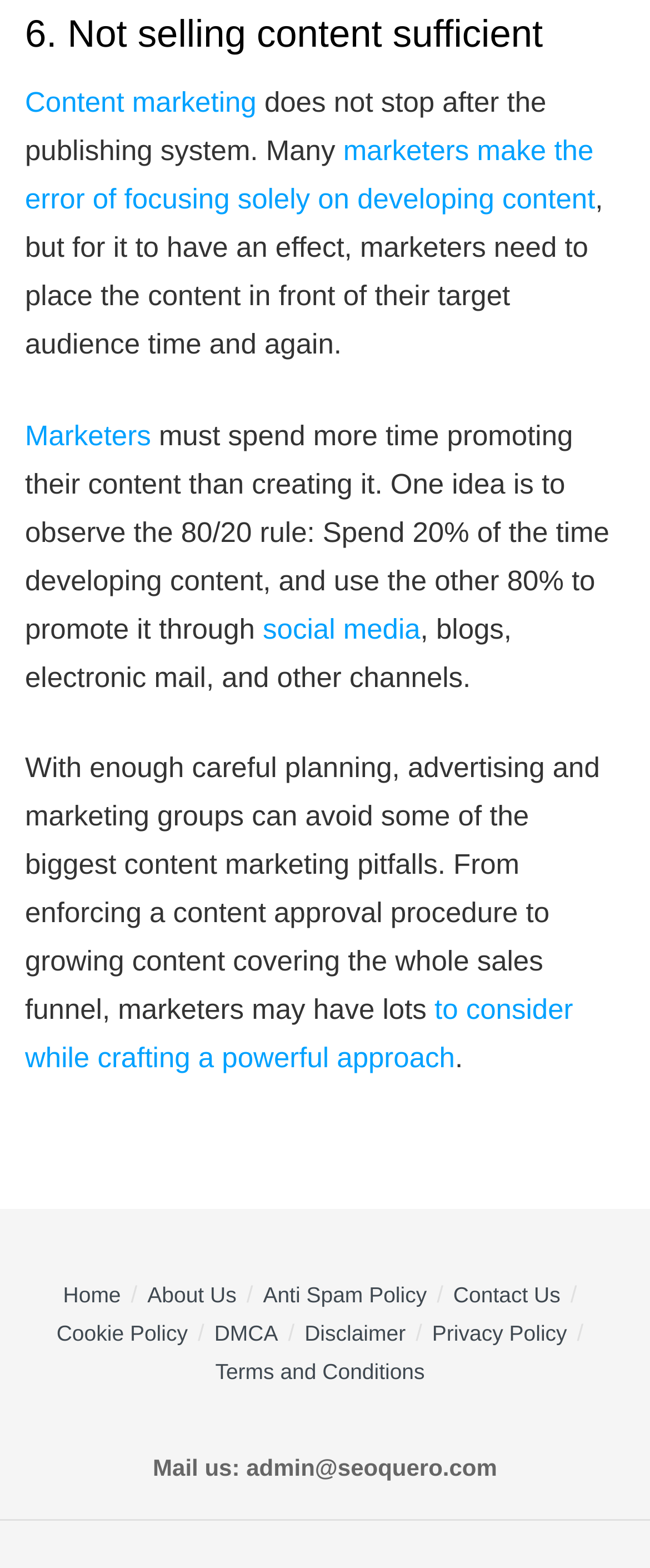Please mark the clickable region by giving the bounding box coordinates needed to complete this instruction: "Click on 'Content marketing'".

[0.038, 0.055, 0.395, 0.076]